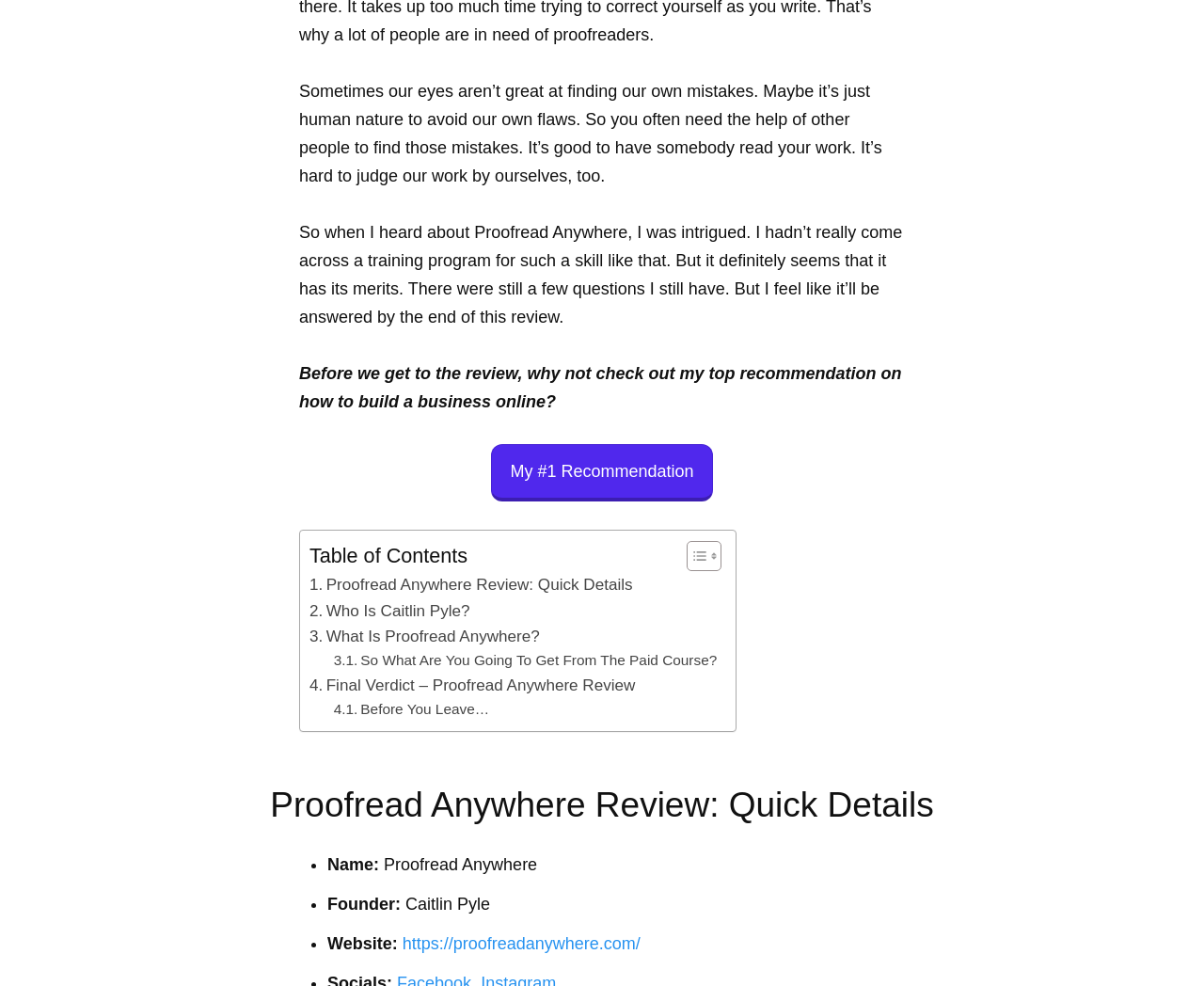Who is the founder of Proofread Anywhere?
Provide a short answer using one word or a brief phrase based on the image.

Caitlin Pyle